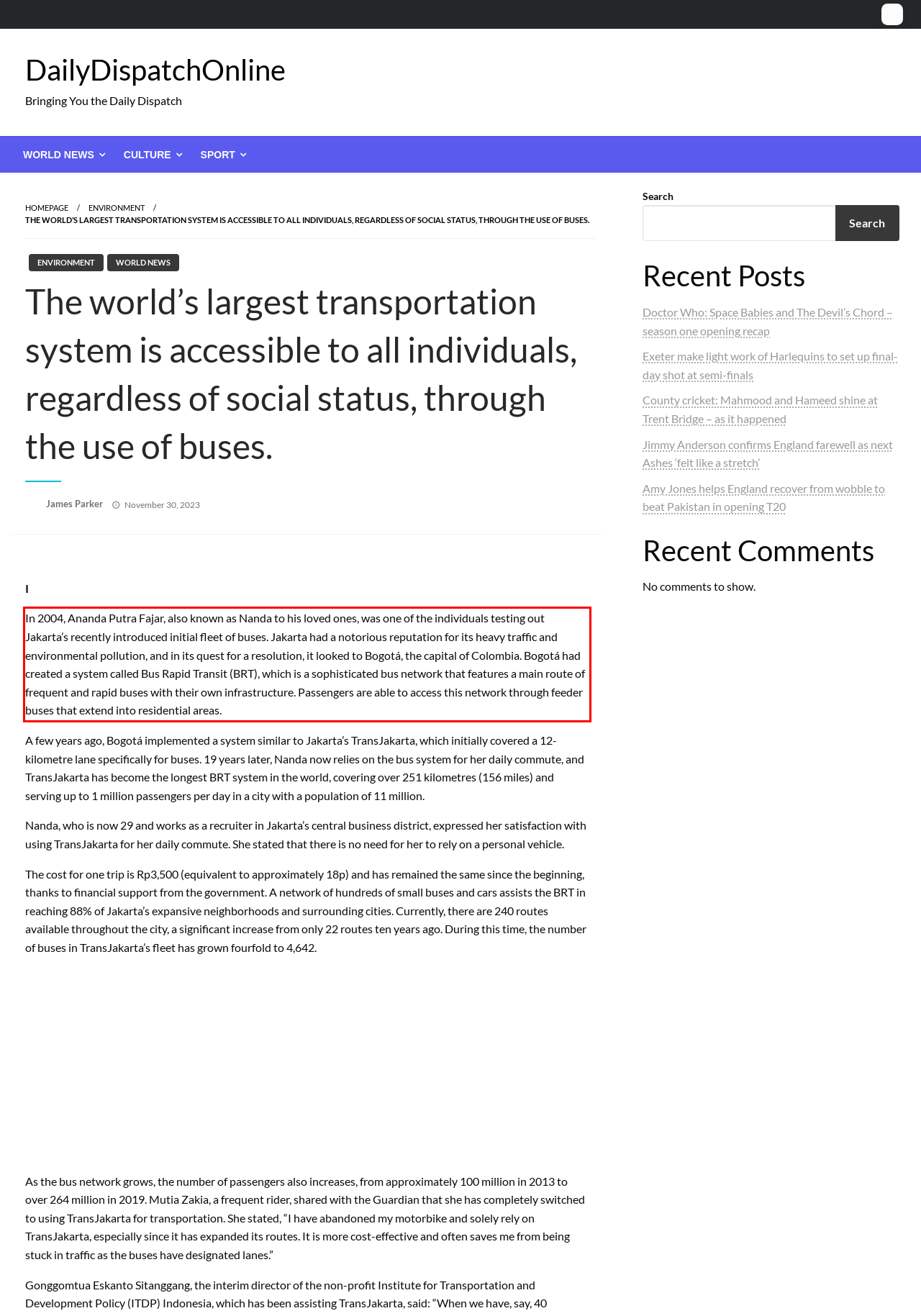Using the provided screenshot of a webpage, recognize and generate the text found within the red rectangle bounding box.

In 2004, Ananda Putra Fajar, also known as Nanda to his loved ones, was one of the individuals testing out Jakarta’s recently introduced initial fleet of buses. Jakarta had a notorious reputation for its heavy traffic and environmental pollution, and in its quest for a resolution, it looked to Bogotá, the capital of Colombia. Bogotá had created a system called Bus Rapid Transit (BRT), which is a sophisticated bus network that features a main route of frequent and rapid buses with their own infrastructure. Passengers are able to access this network through feeder buses that extend into residential areas.